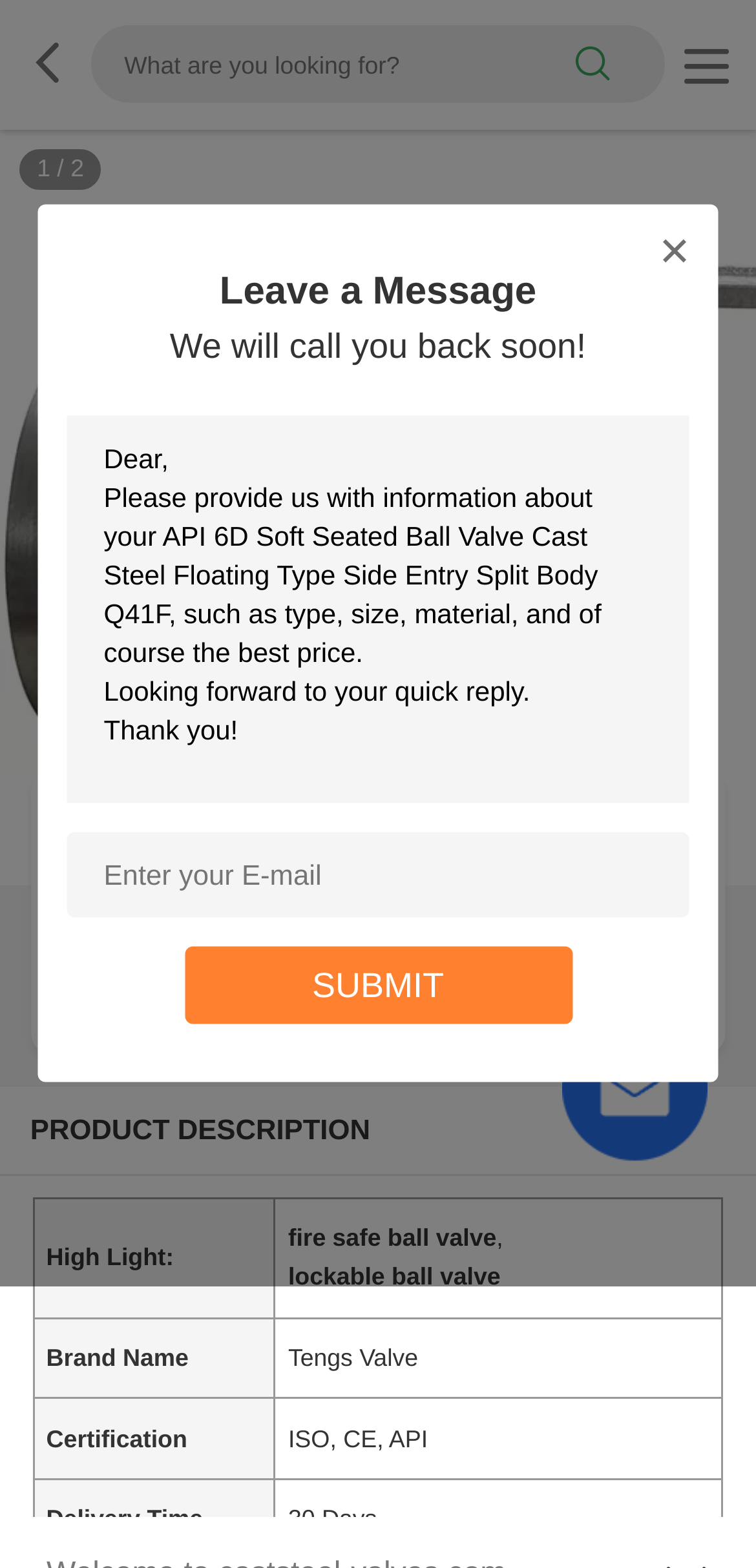What certifications does the product have?
Give a single word or phrase as your answer by examining the image.

ISO, CE, API